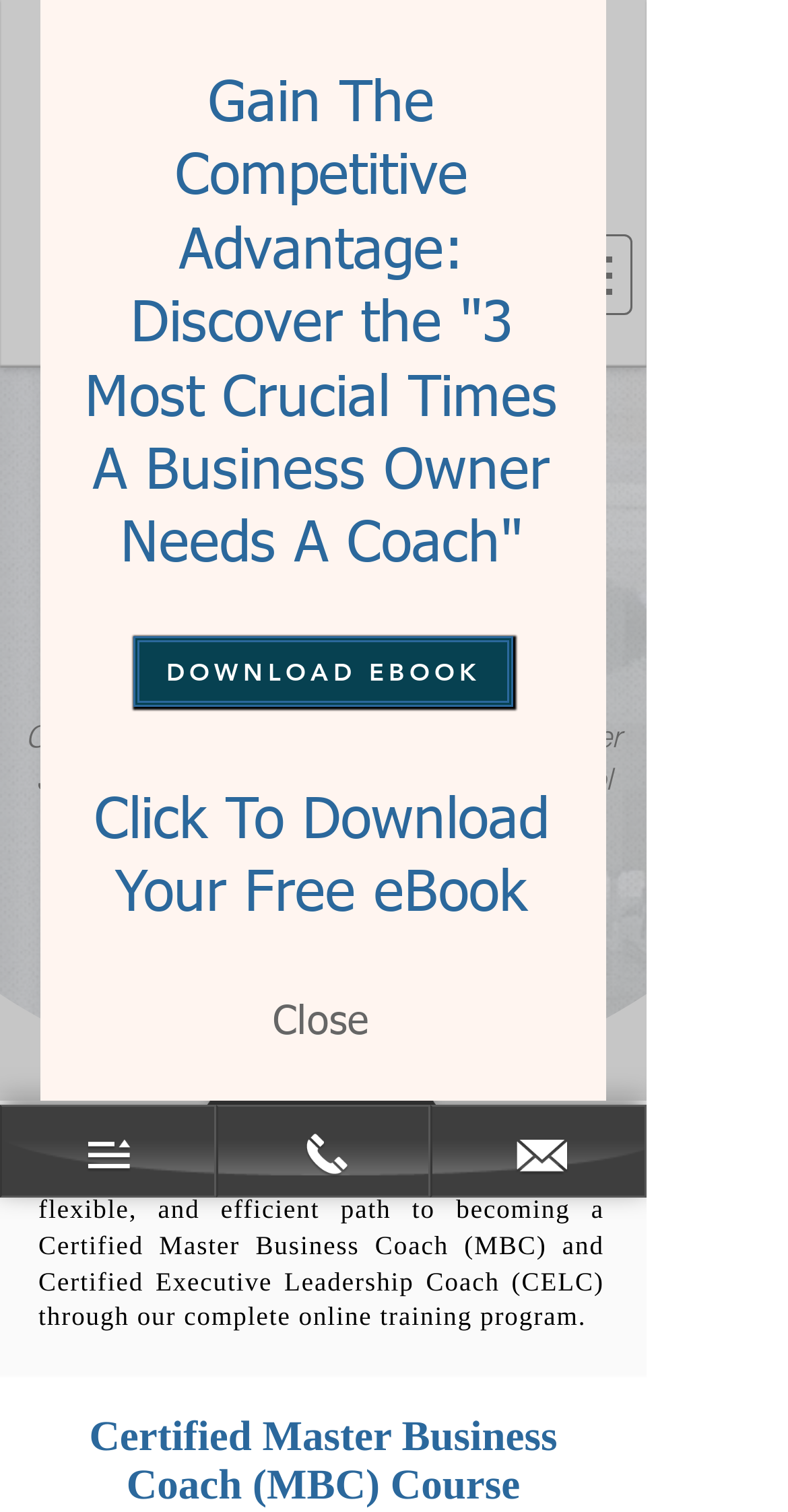Identify the headline of the webpage and generate its text content.

Master Business Coach
and Executive Leadership Coach
Training and Certification Courses